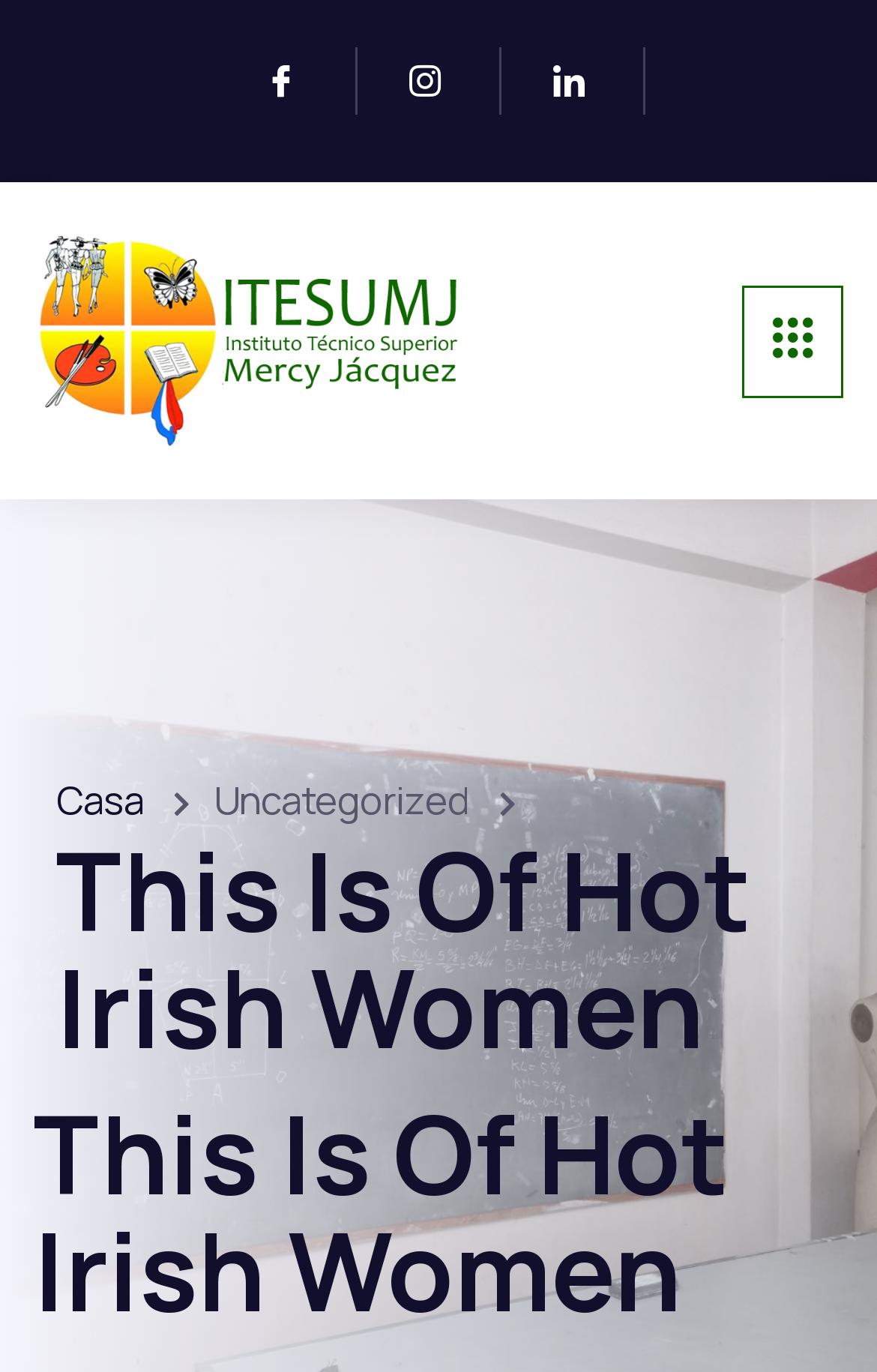Provide a one-word or one-phrase answer to the question:
How many links are in the top navigation bar?

3